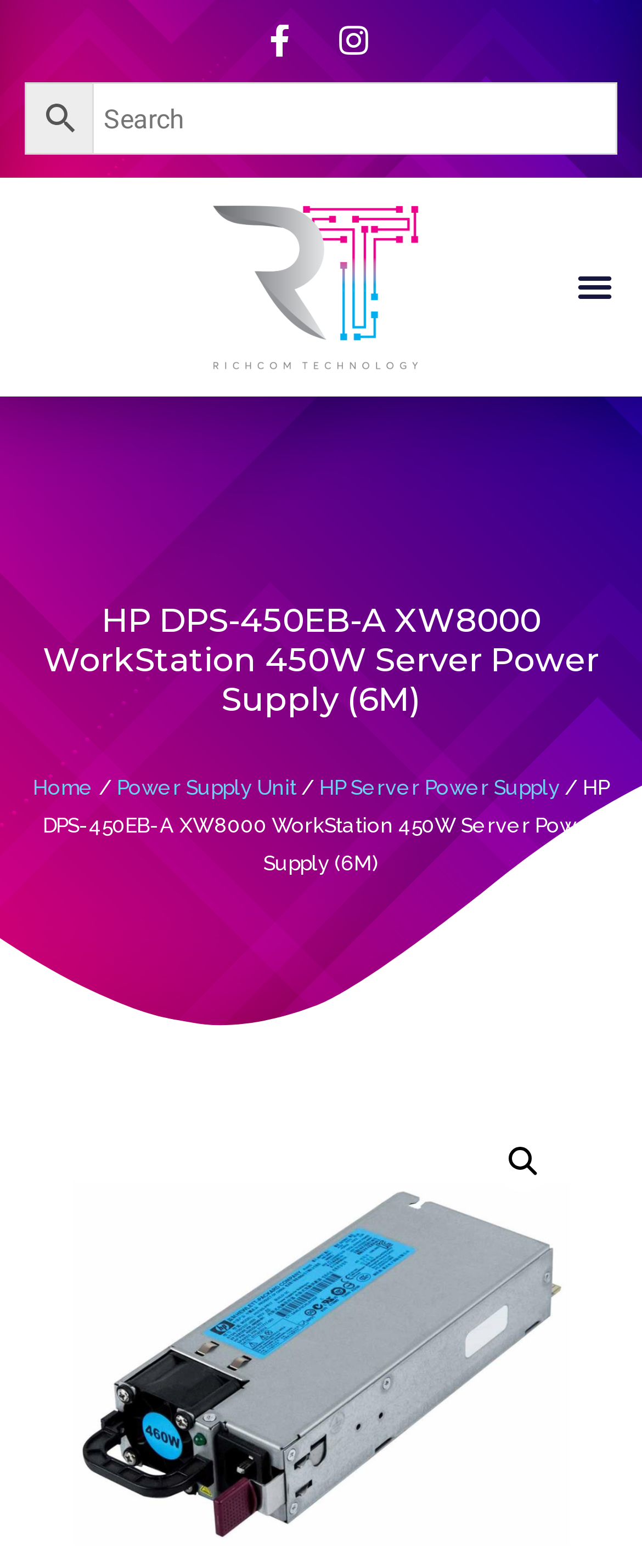What is the brand of the server power supply?
Give a thorough and detailed response to the question.

I found the answer by looking at the heading element that says 'HP DPS-450EB-A XW8000 WorkStation 450W Server Power Supply (6M)'. This heading is likely to be the title of the product being described, and it mentions the brand 'HP'.